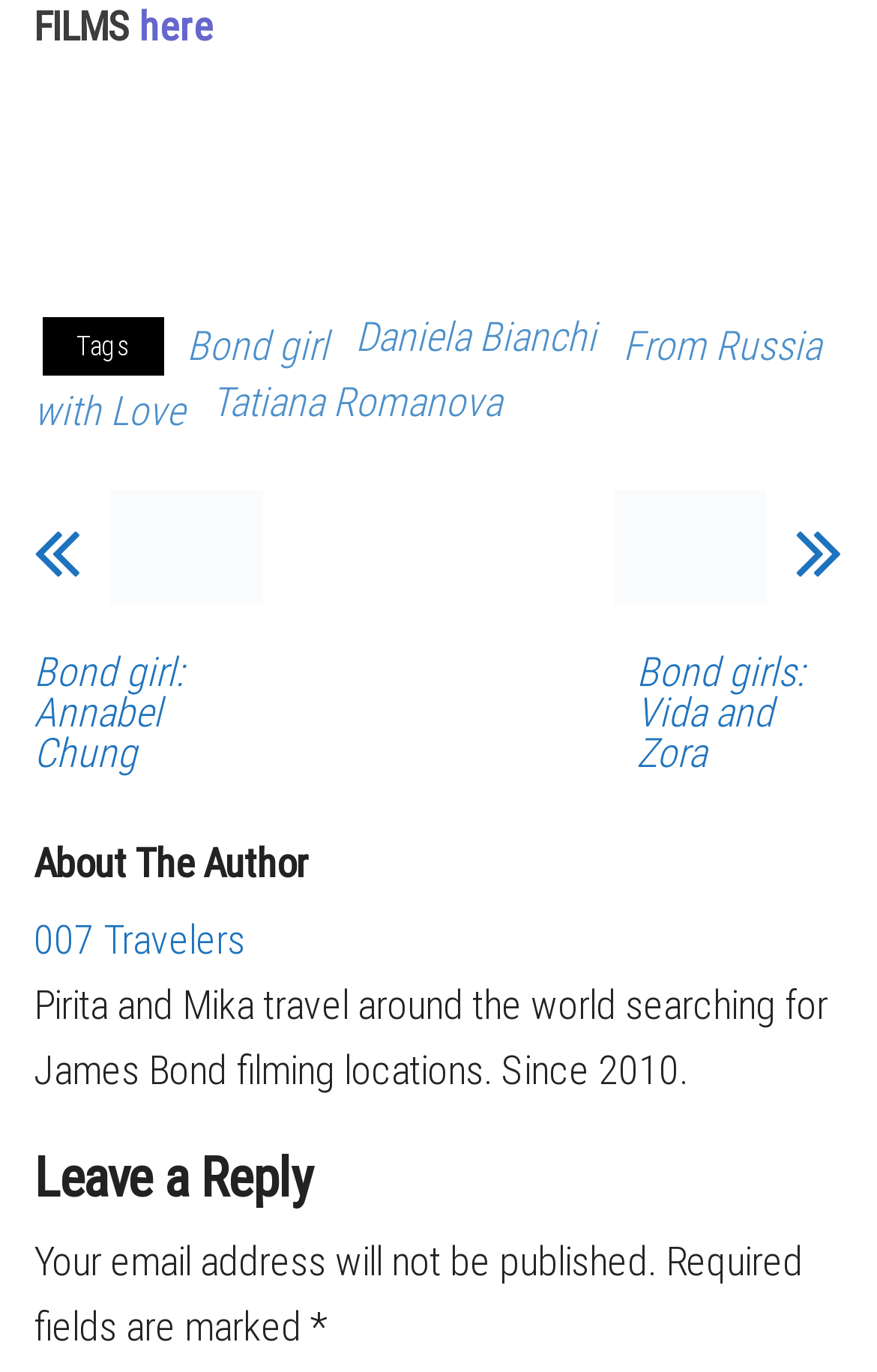Determine the bounding box coordinates of the clickable region to execute the instruction: "Read about the author". The coordinates should be four float numbers between 0 and 1, denoted as [left, top, right, bottom].

[0.038, 0.614, 0.962, 0.646]